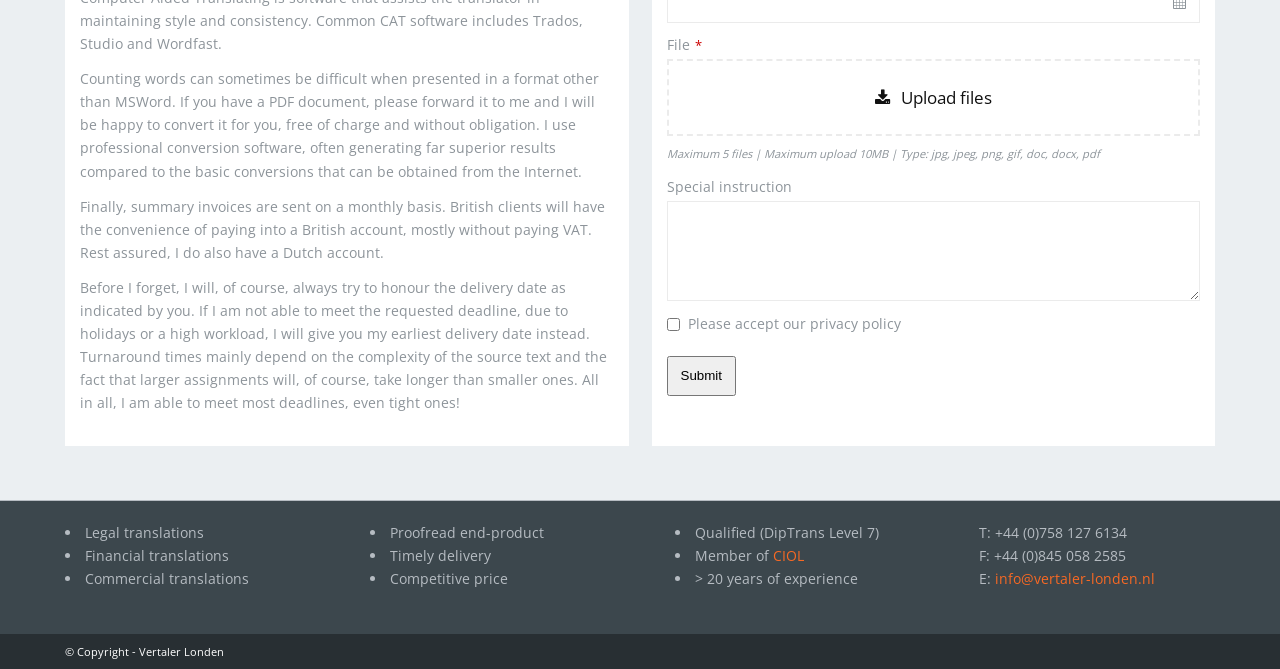Give the bounding box coordinates for the element described as: "info@vertaler-londen.nl".

[0.778, 0.851, 0.903, 0.879]